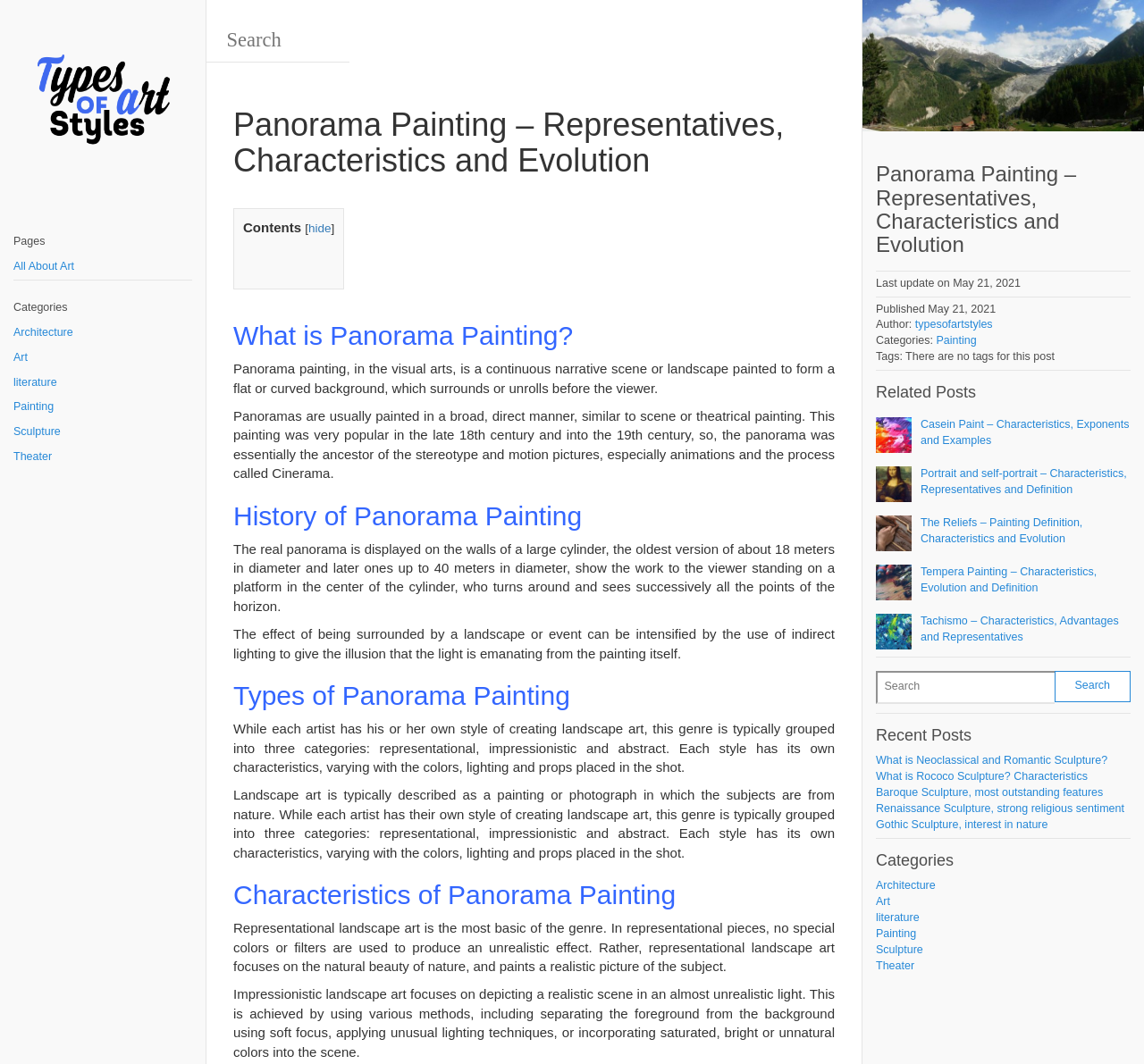Analyze and describe the webpage in a detailed narrative.

This webpage is about Panorama Painting, providing an in-depth overview of its representatives, characteristics, and evolution. At the top, there is a header with the title "Panorama Painting – Representatives, Characteristics and Evolution" and a link to "types of art styles" with an accompanying image. Below the header, there is a search box and a section with links to "All About Art", "Architecture", "Art", "literature", "Painting", "Sculpture", and "Theater".

The main content of the webpage is divided into sections, each with a heading. The first section, "What is Panorama Painting?", provides a brief introduction to the topic, explaining that panorama painting is a continuous narrative scene or landscape painted to form a flat or curved background. The next section, "History of Panorama Painting", describes the origins and development of panorama painting.

The following sections, "Types of Panorama Painting" and "Characteristics of Panorama Painting", delve deeper into the different styles and characteristics of panorama painting, including representational, impressionistic, and abstract styles. Each section provides detailed information about the specific style, including its characteristics, lighting, and props.

On the right side of the webpage, there is a complementary section with links to related posts, including "Casein Paint – Characteristics, Exponents and Examples", "Portrait and self-portrait – Characteristics, Representatives and Definition", and others. Below this section, there is a search box and a section with links to recent posts, including "What is Neoclassical and Romantic Sculpture?" and "Renaissance Sculpture, strong religious sentiment".

At the bottom of the webpage, there is a section with links to categories, including "Architecture", "Art", "literature", "Painting", "Sculpture", and "Theater".